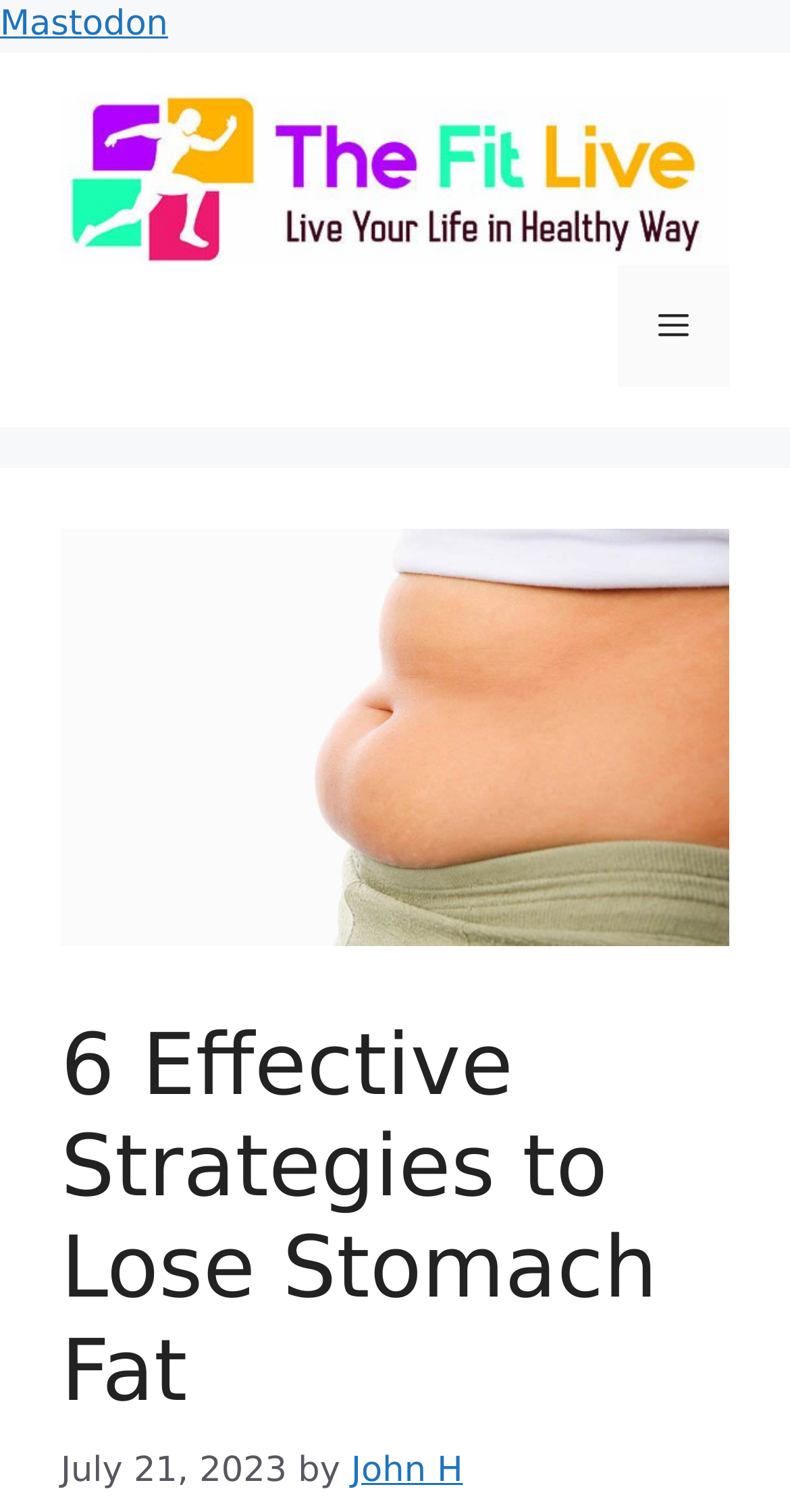What is the name of the website?
Provide a well-explained and detailed answer to the question.

I determined the name of the website by looking at the banner element with the text 'TheFitLive' and an image with the same name, which suggests that it is the website's logo and name.